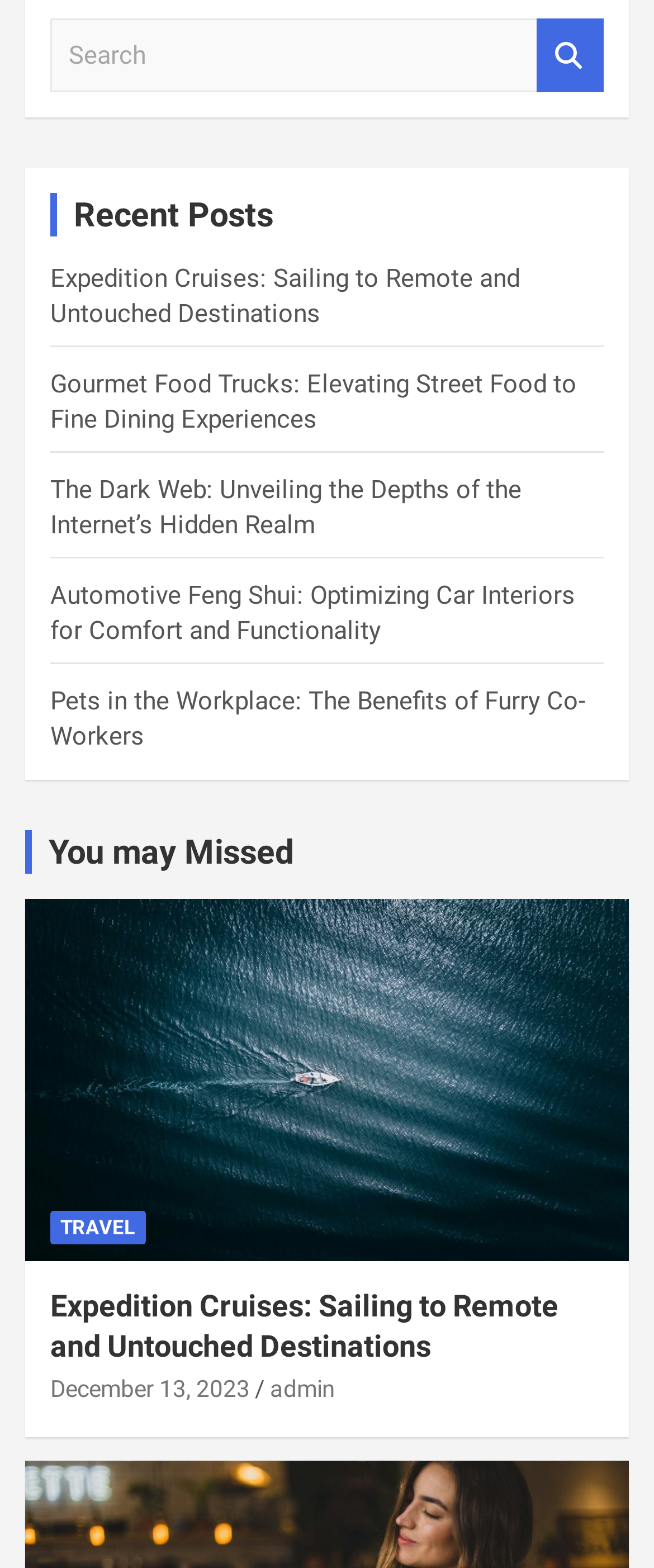Specify the bounding box coordinates of the area to click in order to execute this command: 'Check recent posts'. The coordinates should consist of four float numbers ranging from 0 to 1, and should be formatted as [left, top, right, bottom].

[0.077, 0.123, 0.923, 0.151]